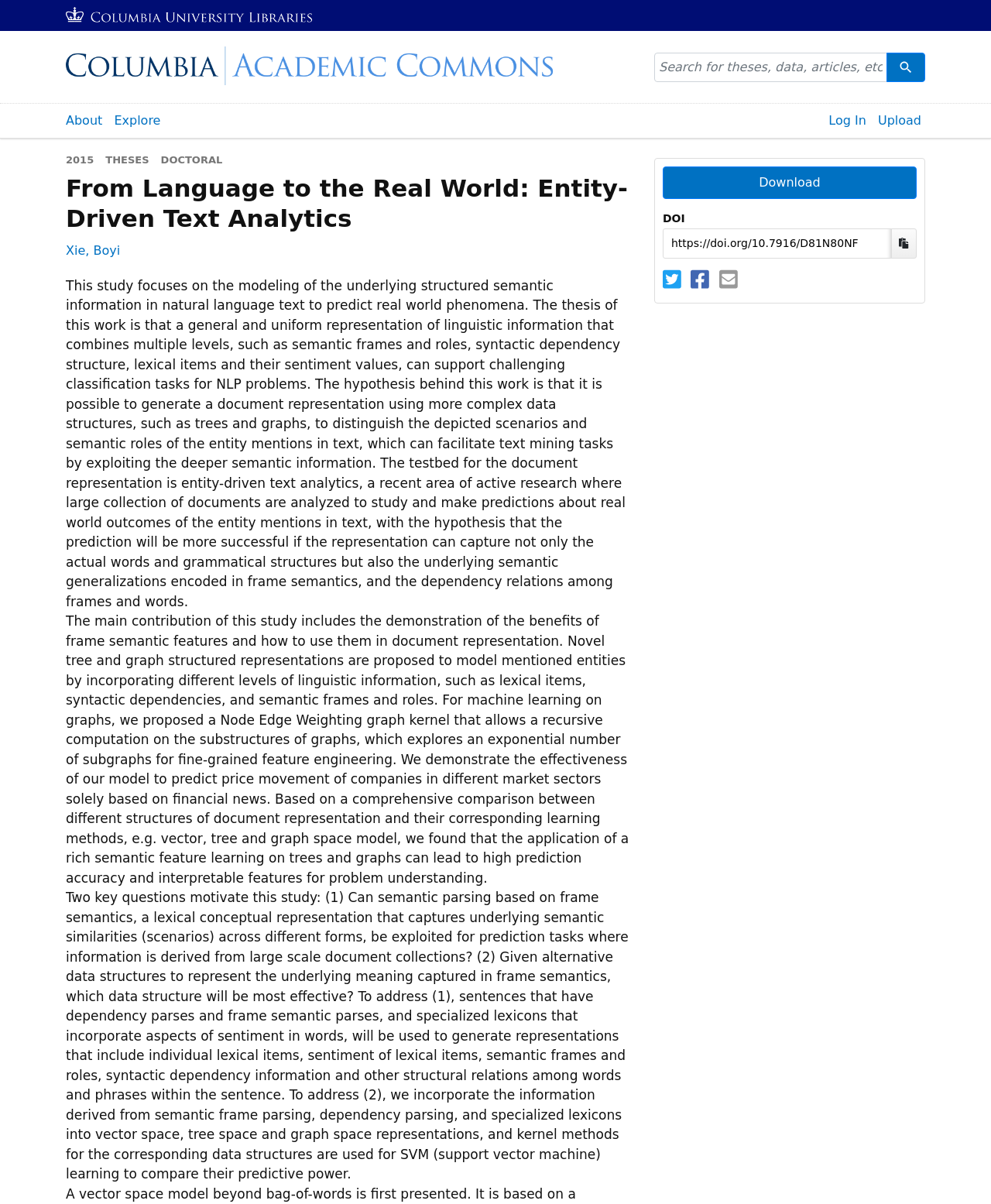What is the main topic of this study?
Please ensure your answer to the question is detailed and covers all necessary aspects.

I inferred the answer by reading the heading 'From Language to the Real World: Entity-Driven Text Analytics' and the subsequent text which describes the study's focus on modeling structured semantic information in natural language text to predict real-world phenomena.